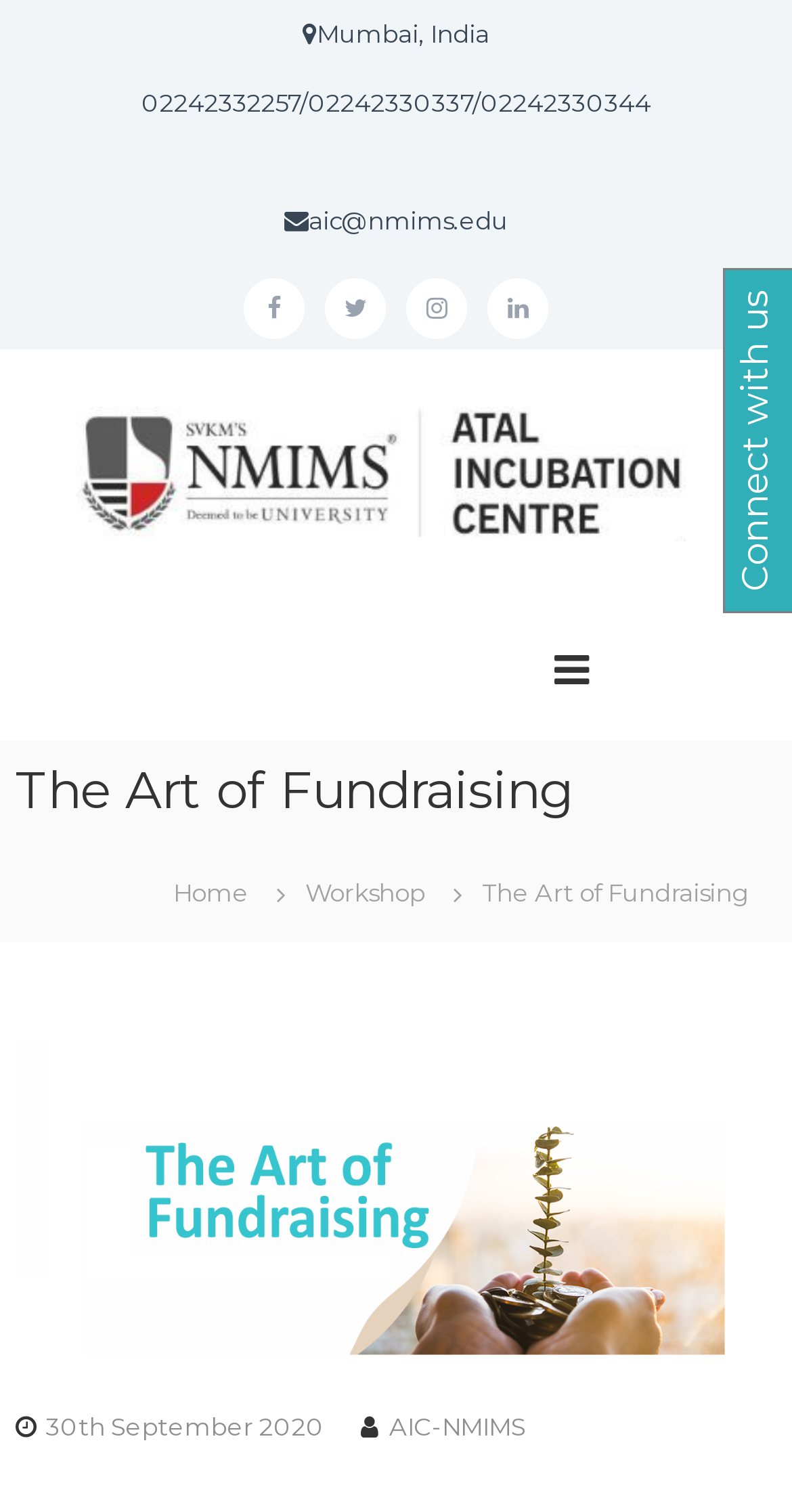Answer the following query concisely with a single word or phrase:
What is the email address of AIC NMIMS Incubation Centre?

aic@nmims.edu